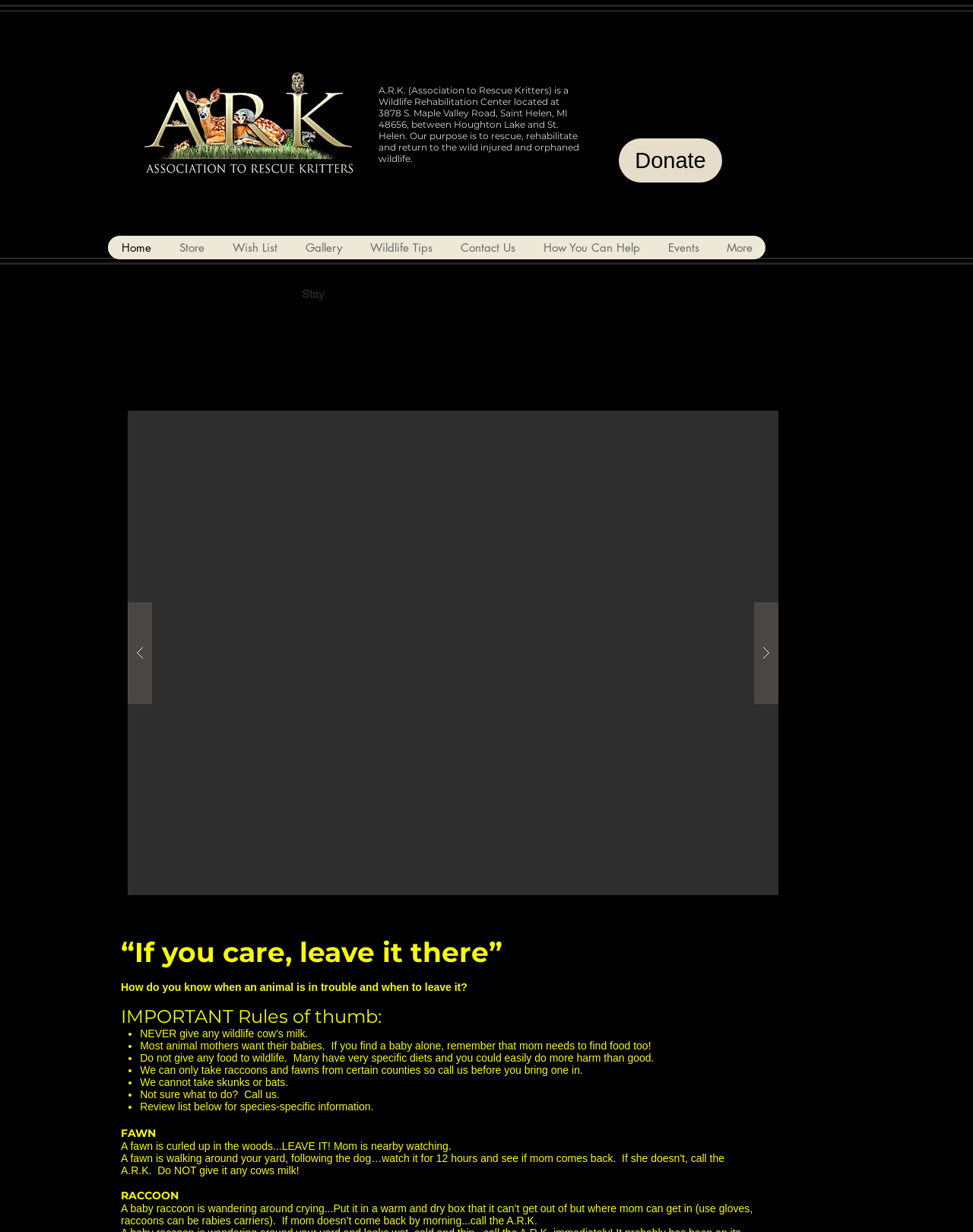Pinpoint the bounding box coordinates of the element you need to click to execute the following instruction: "Click the 'Contact Us' link". The bounding box should be represented by four float numbers between 0 and 1, in the format [left, top, right, bottom].

[0.459, 0.191, 0.544, 0.21]